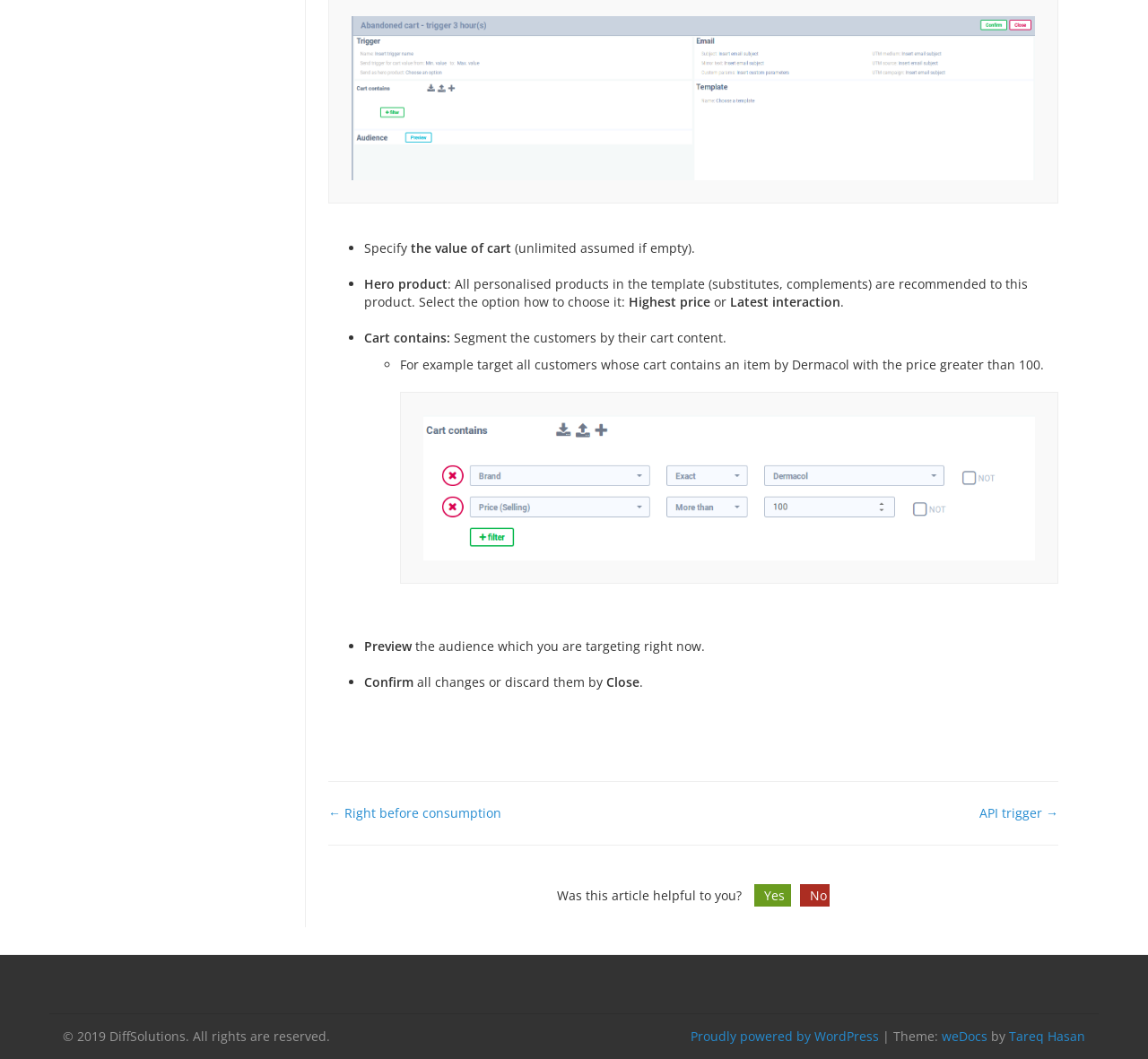What is the purpose of the 'Hero product' option?
Respond to the question with a single word or phrase according to the image.

To recommend products